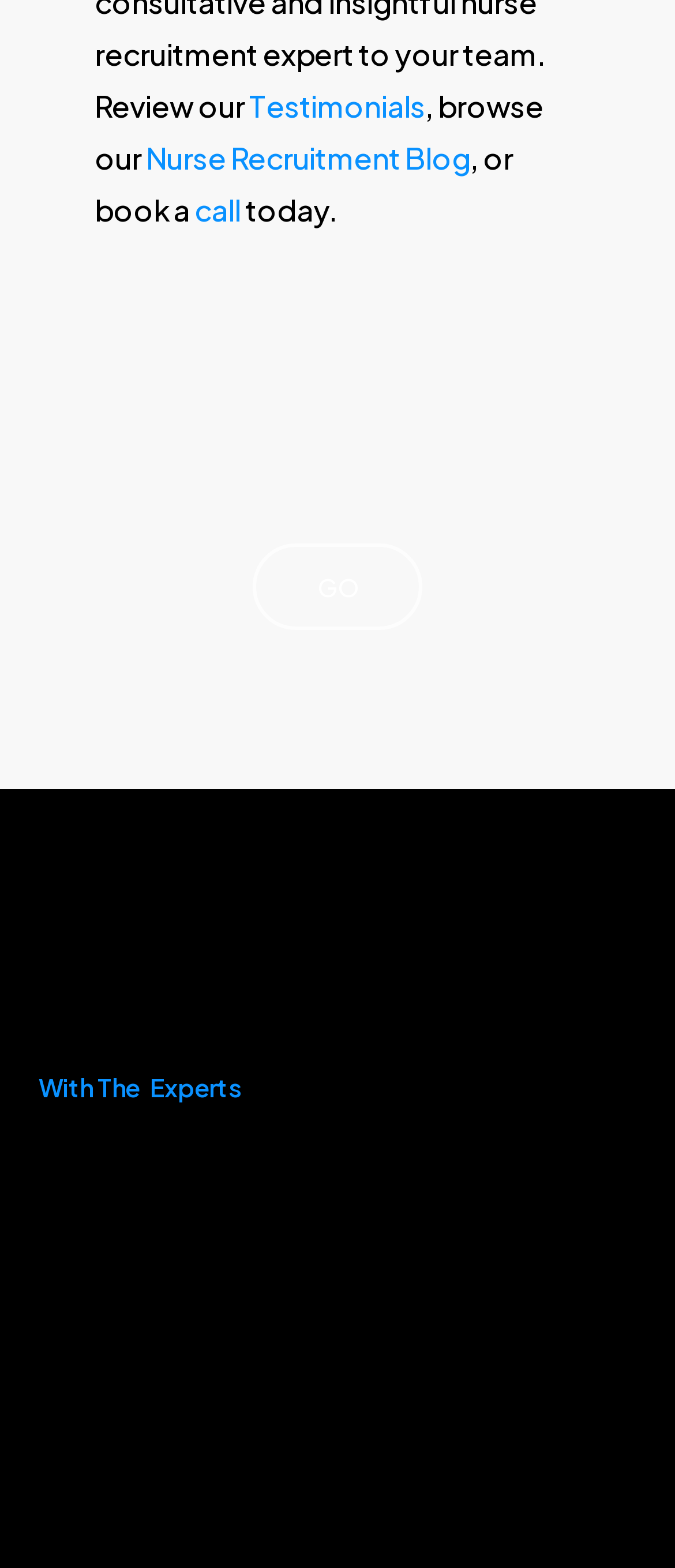How many navigation buttons are present?
Please answer the question with a detailed and comprehensive explanation.

There are 9 navigation buttons present on the webpage, namely 'Home', 'Services', 'About', 'Contact', 'Job Descriptions', 'Podcast', 'Jobs', and 'Blog'. These buttons are arranged vertically and are likely used for navigating to different sections of the website.